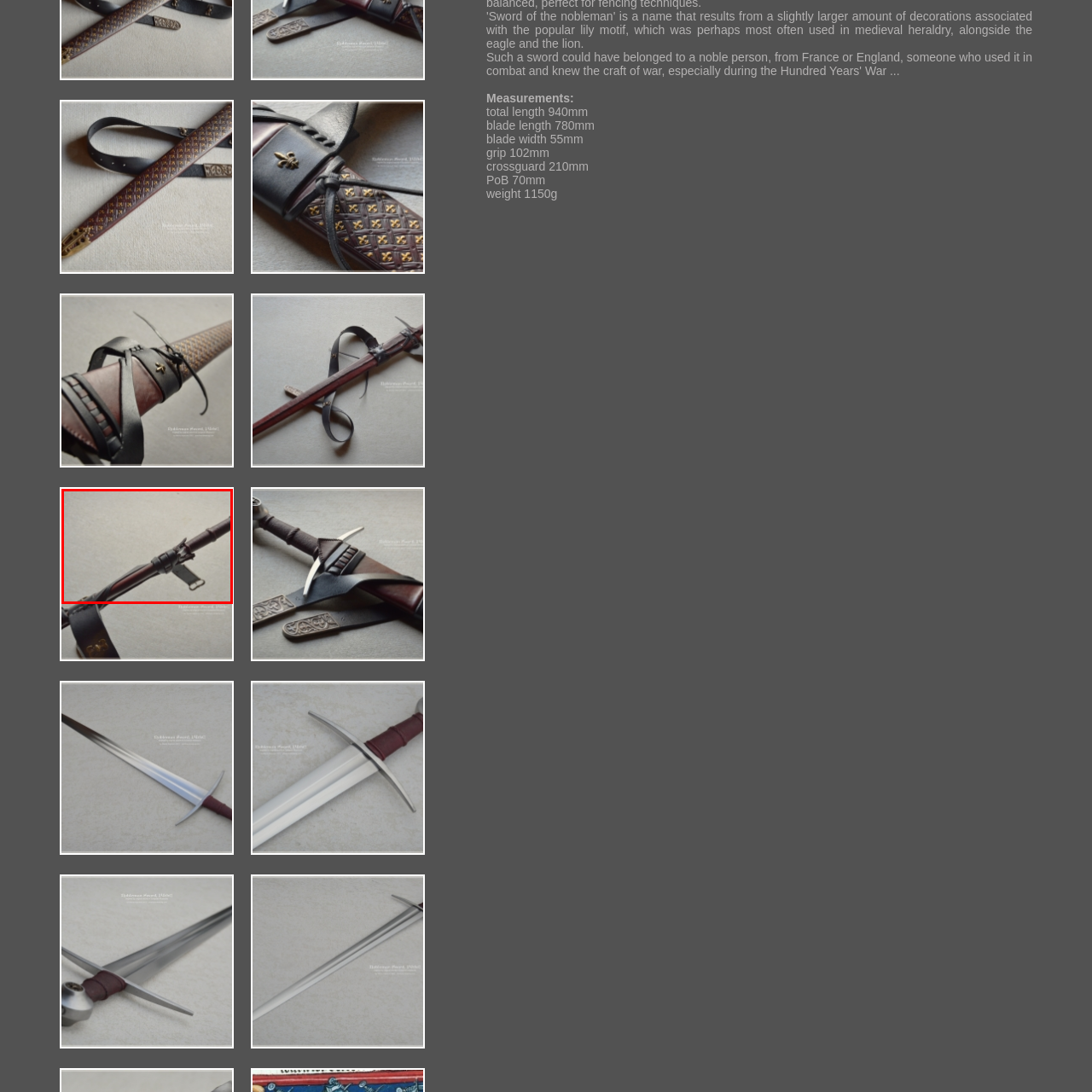Inspect the image contained by the red bounding box and answer the question with a single word or phrase:
What is the finish of the metal parts?

Polished